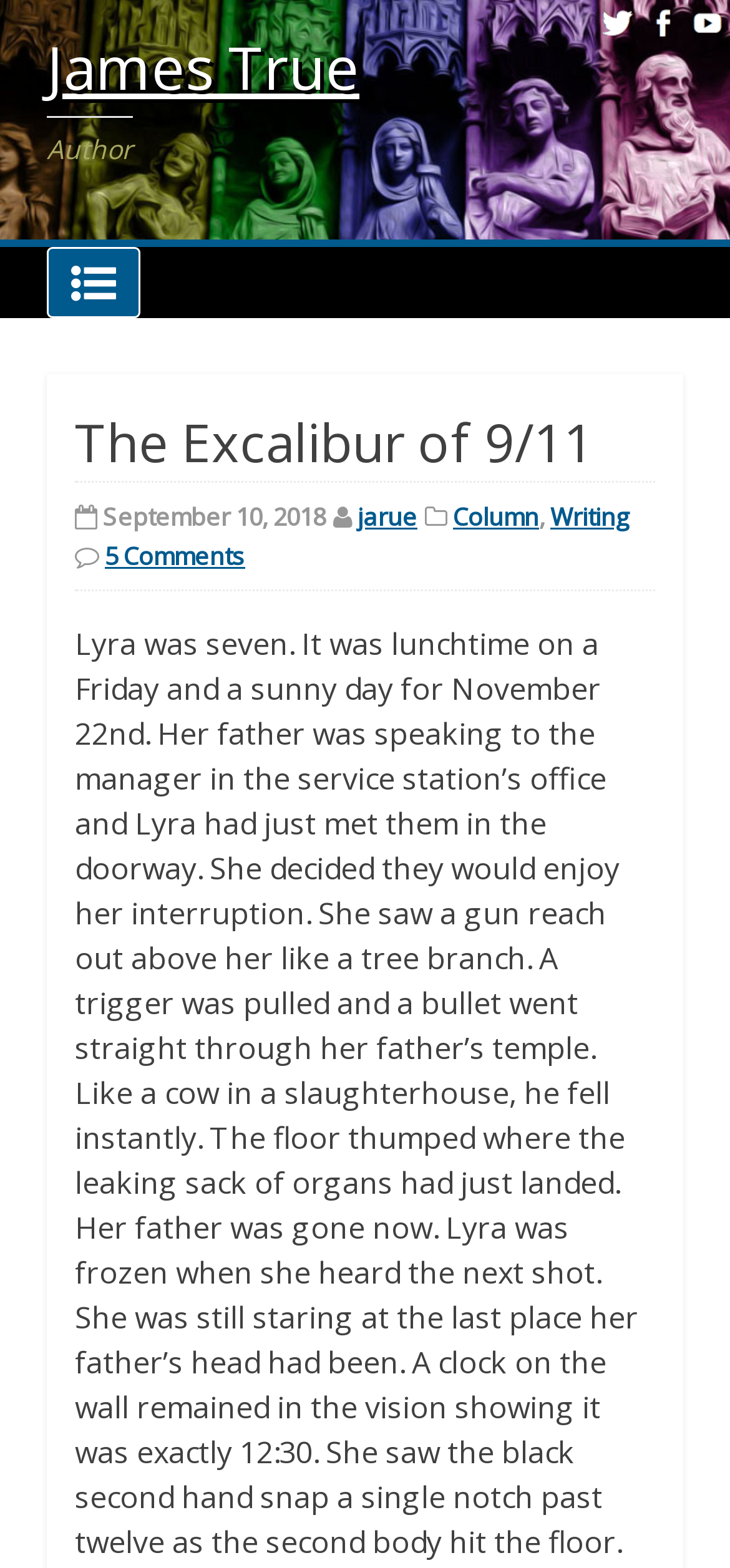Answer the question below using just one word or a short phrase: 
Who is the author of the article?

James True